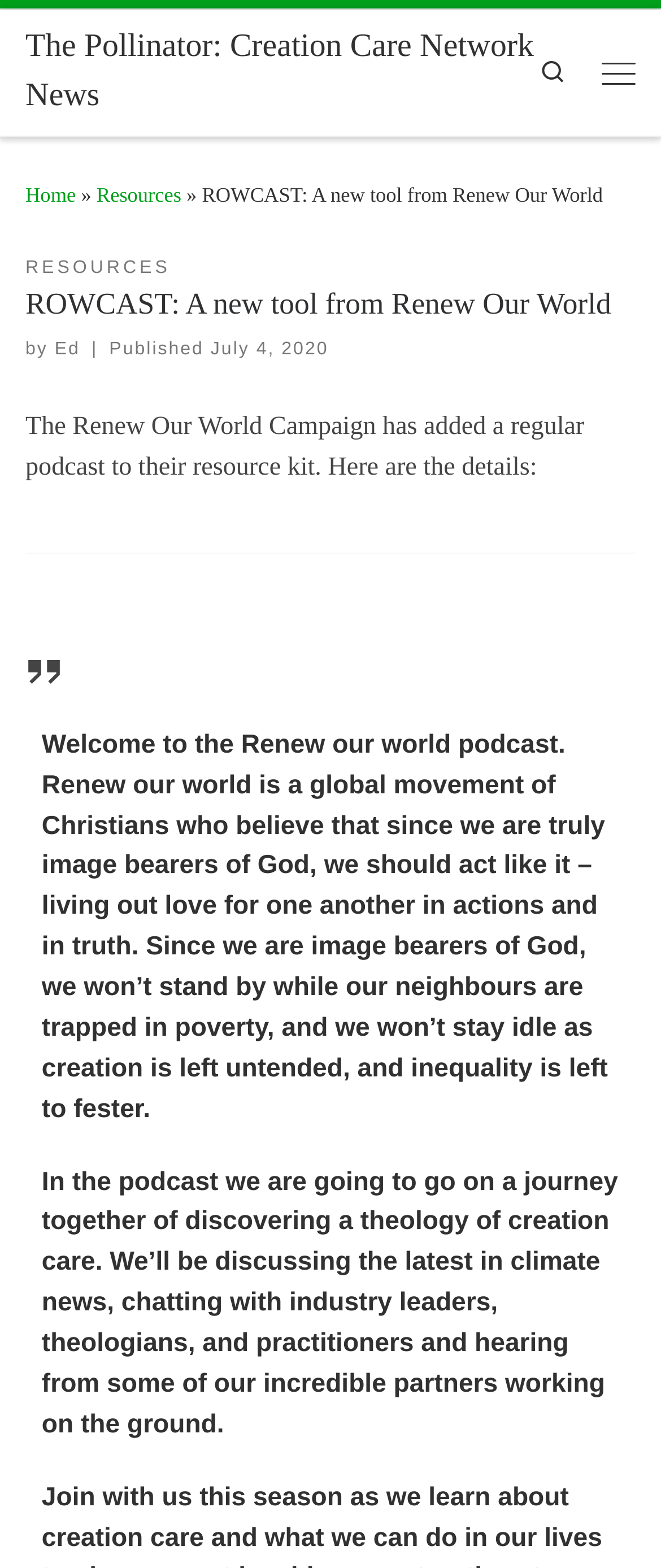From the details in the image, provide a thorough response to the question: Who is the author of the article?

I found the answer by looking at the text content of the webpage, specifically the sentence 'by Ed' which indicates the author of the article.